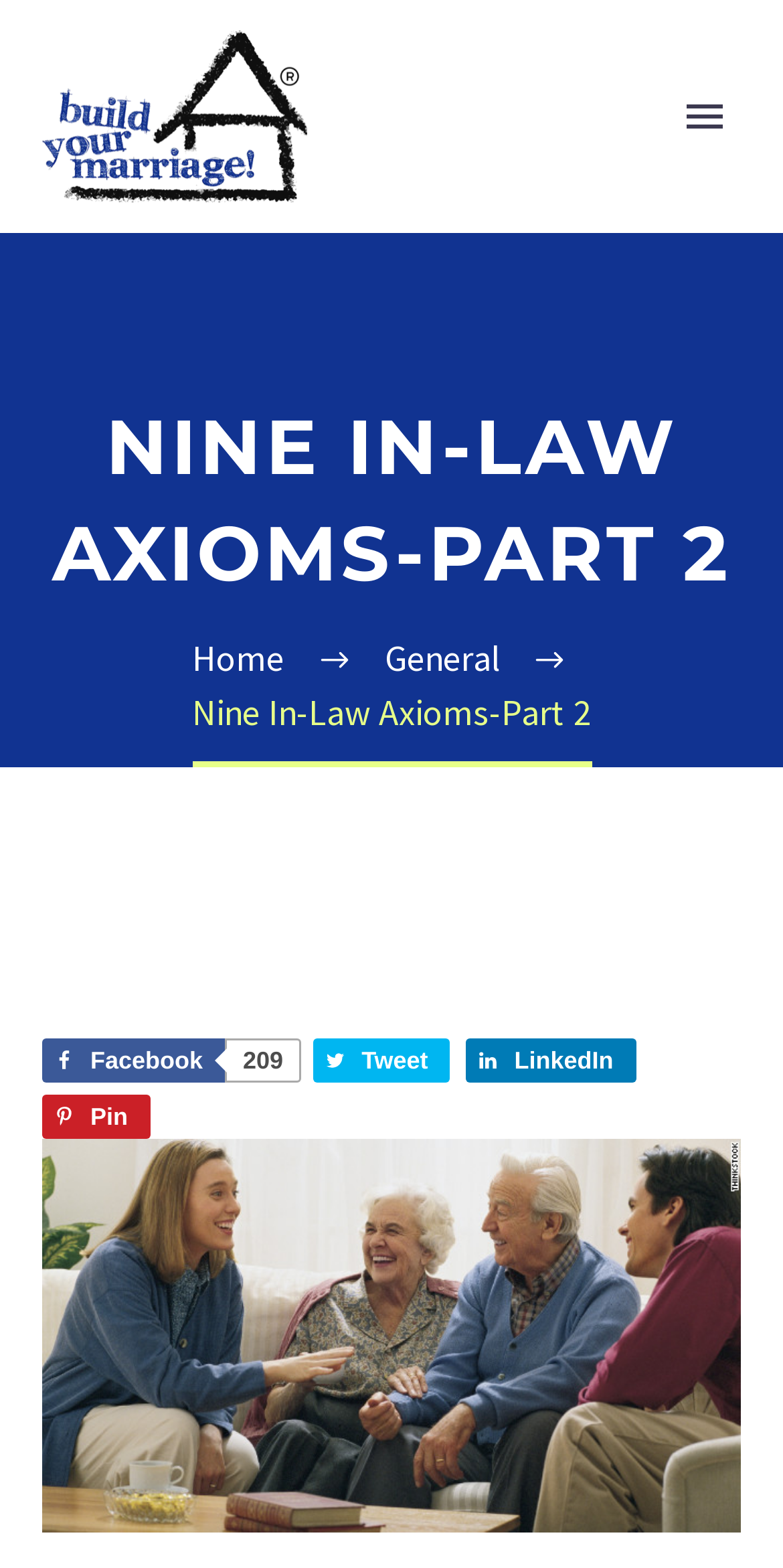What is the content type of the main section?
Please use the image to deliver a detailed and complete answer.

The main section of the webpage contains a heading 'NINE IN-LAW AXIOMS-PART 2' and a figure element, suggesting that the content type is an article or a blog post, likely discussing the topic of in-law relationships.